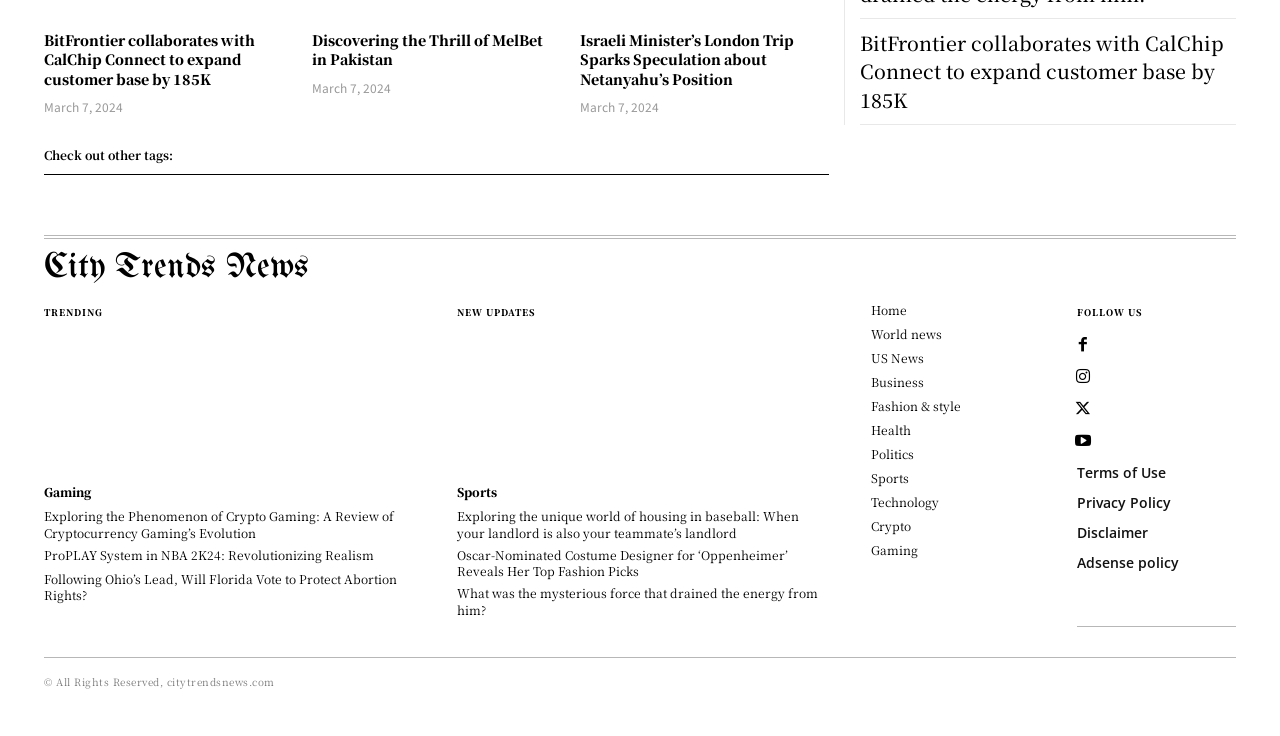What is the date of the news articles?
Please provide a single word or phrase in response based on the screenshot.

March 7, 2024